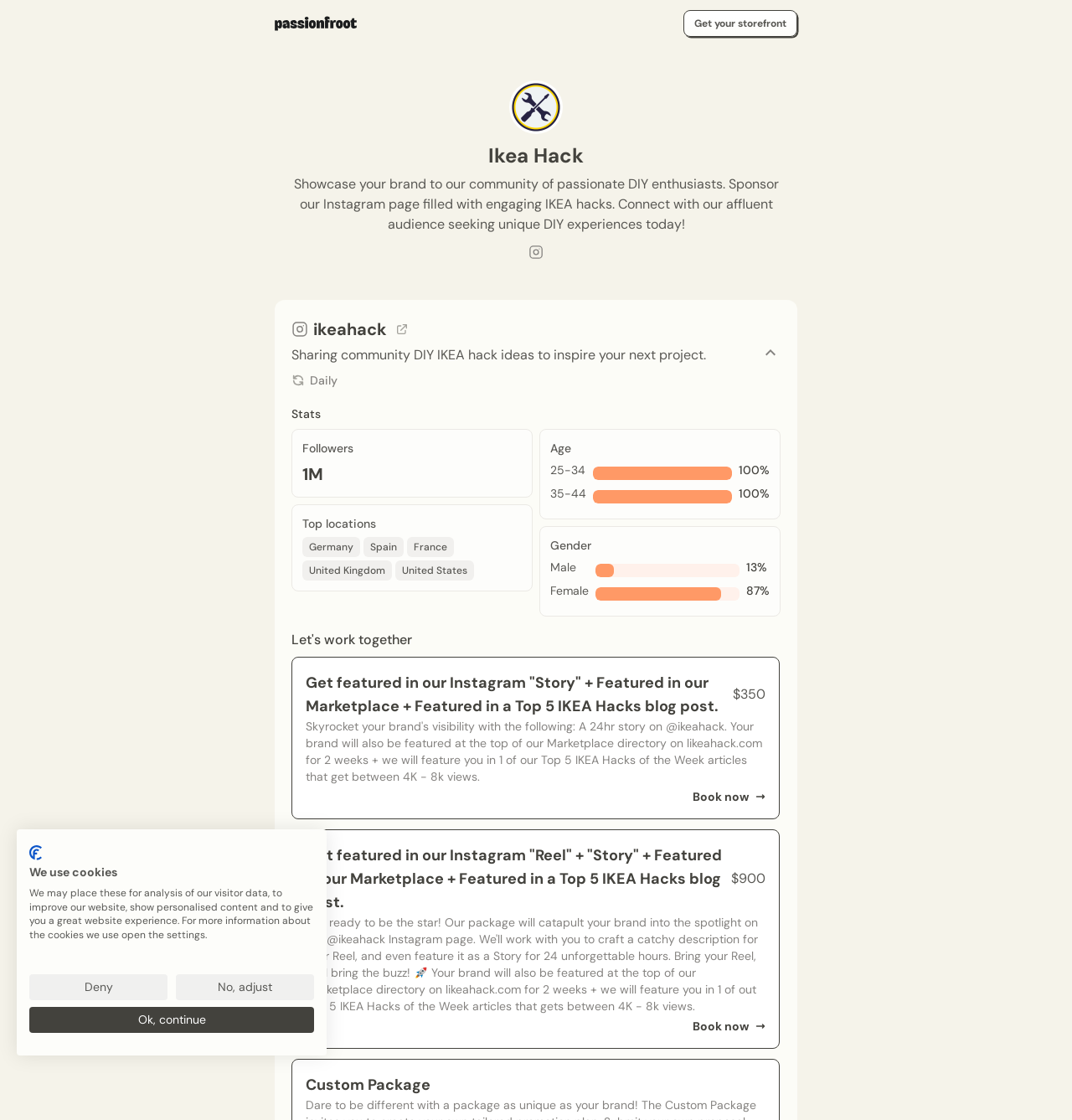Please find the bounding box coordinates of the section that needs to be clicked to achieve this instruction: "Go to channel link".

[0.367, 0.287, 0.383, 0.301]